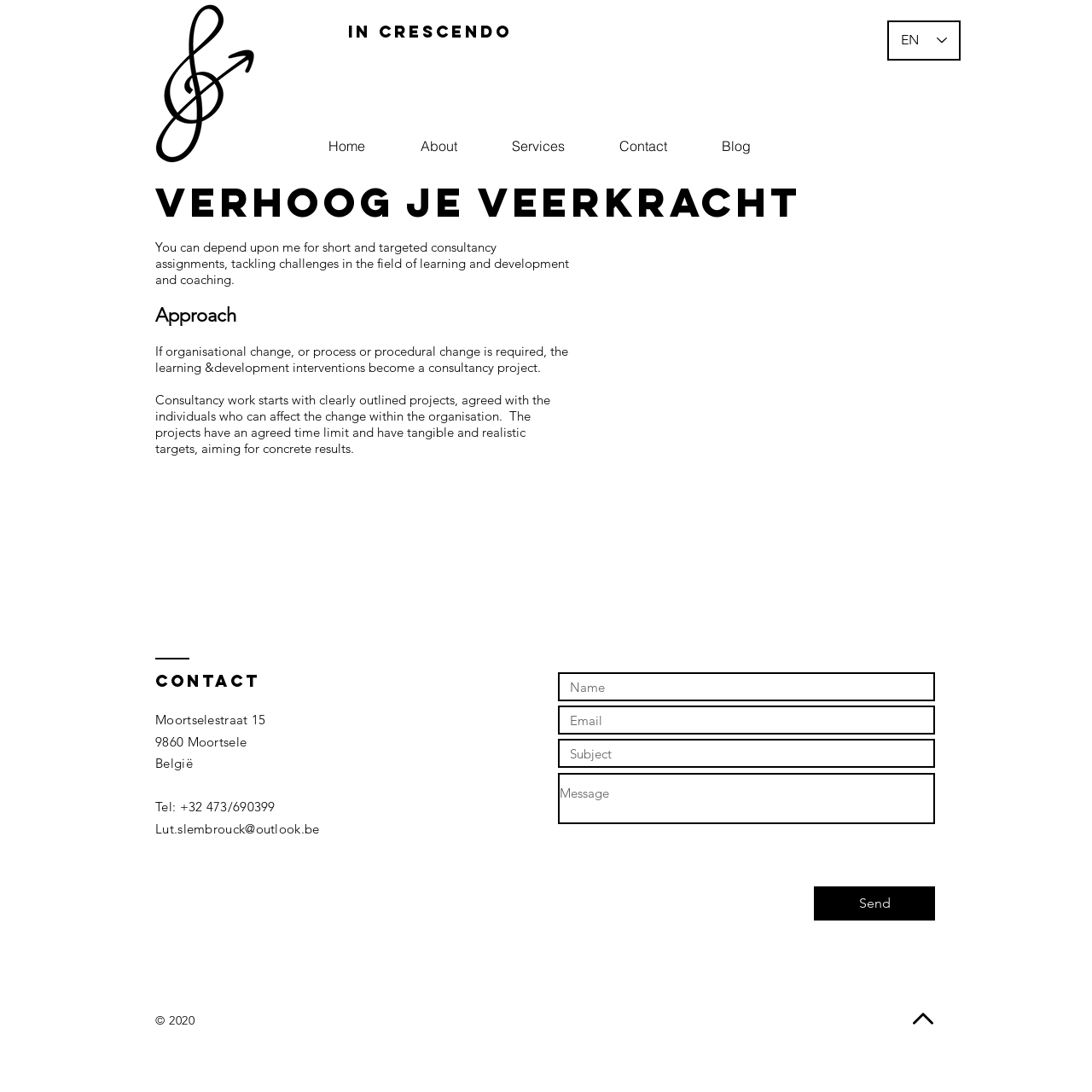Find the bounding box coordinates of the area that needs to be clicked in order to achieve the following instruction: "Click the Send button". The coordinates should be specified as four float numbers between 0 and 1, i.e., [left, top, right, bottom].

[0.745, 0.812, 0.856, 0.843]